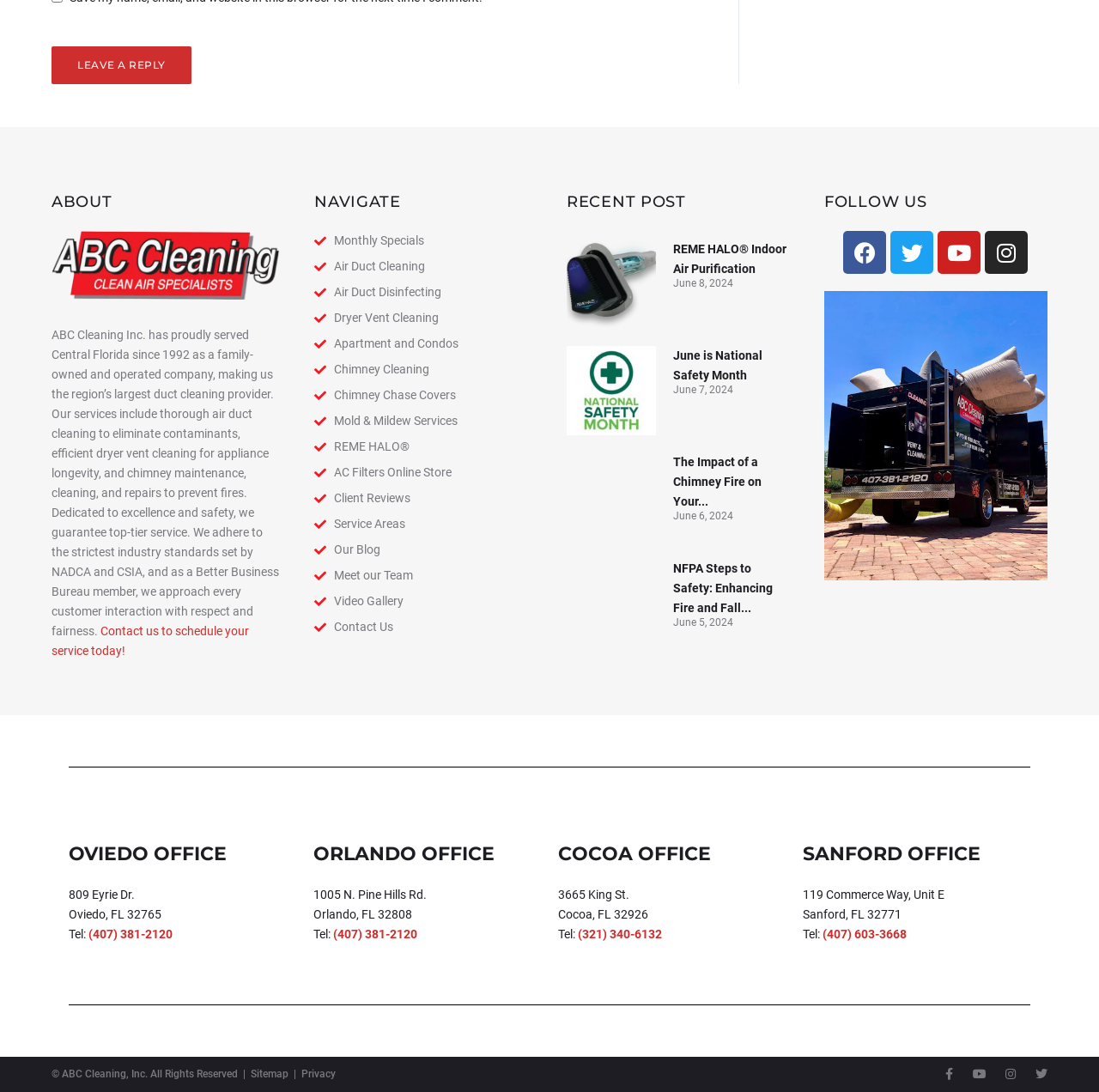How many offices does ABC Cleaning Inc. have?
By examining the image, provide a one-word or phrase answer.

4